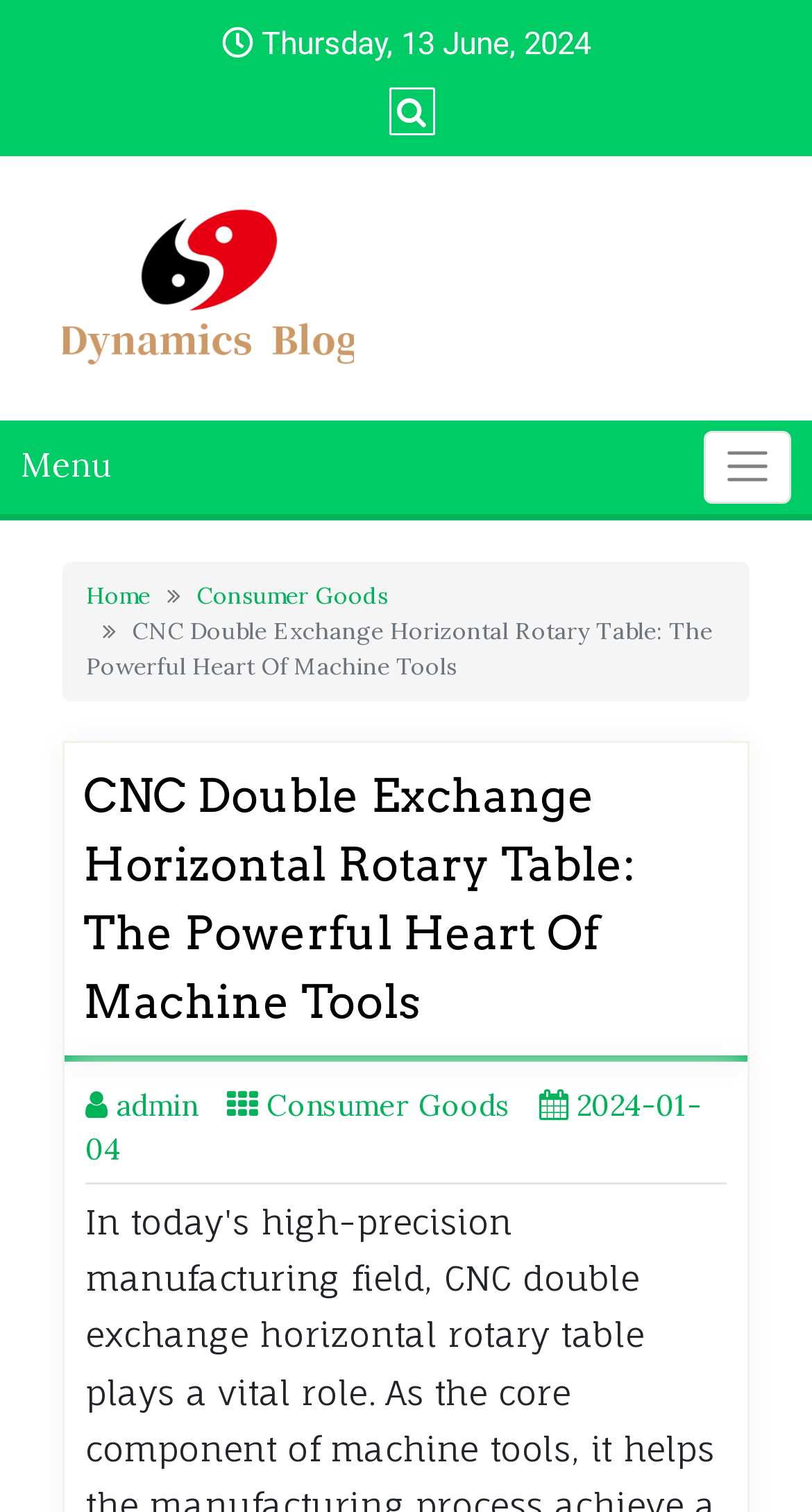Write an exhaustive caption that covers the webpage's main aspects.

The webpage appears to be a blog post titled "CNC Double Exchange Horizontal Rotary Table: The Powerful Heart Of Machine Tools" on the Dynamics Blog. At the top, there is a date "Thursday, 13 June, 2024" and a search form with a search box and a close button. 

To the right of the date, there is a font awesome icon, and below it, there is a link to the Dynamics Blog with an accompanying image. On the left side, there is a "Menu" button and a navigation breadcrumb with links to "Home" and "Consumer Goods". 

The main content of the webpage is a heading with the same title as the webpage, which is "CNC Double Exchange Horizontal Rotary Table: The Powerful Heart Of Machine Tools". Below the heading, there are three links with font awesome icons, representing the author, category, and date of the post. 

There is a horizontal separator line below these links, which separates the main content from the rest of the page.